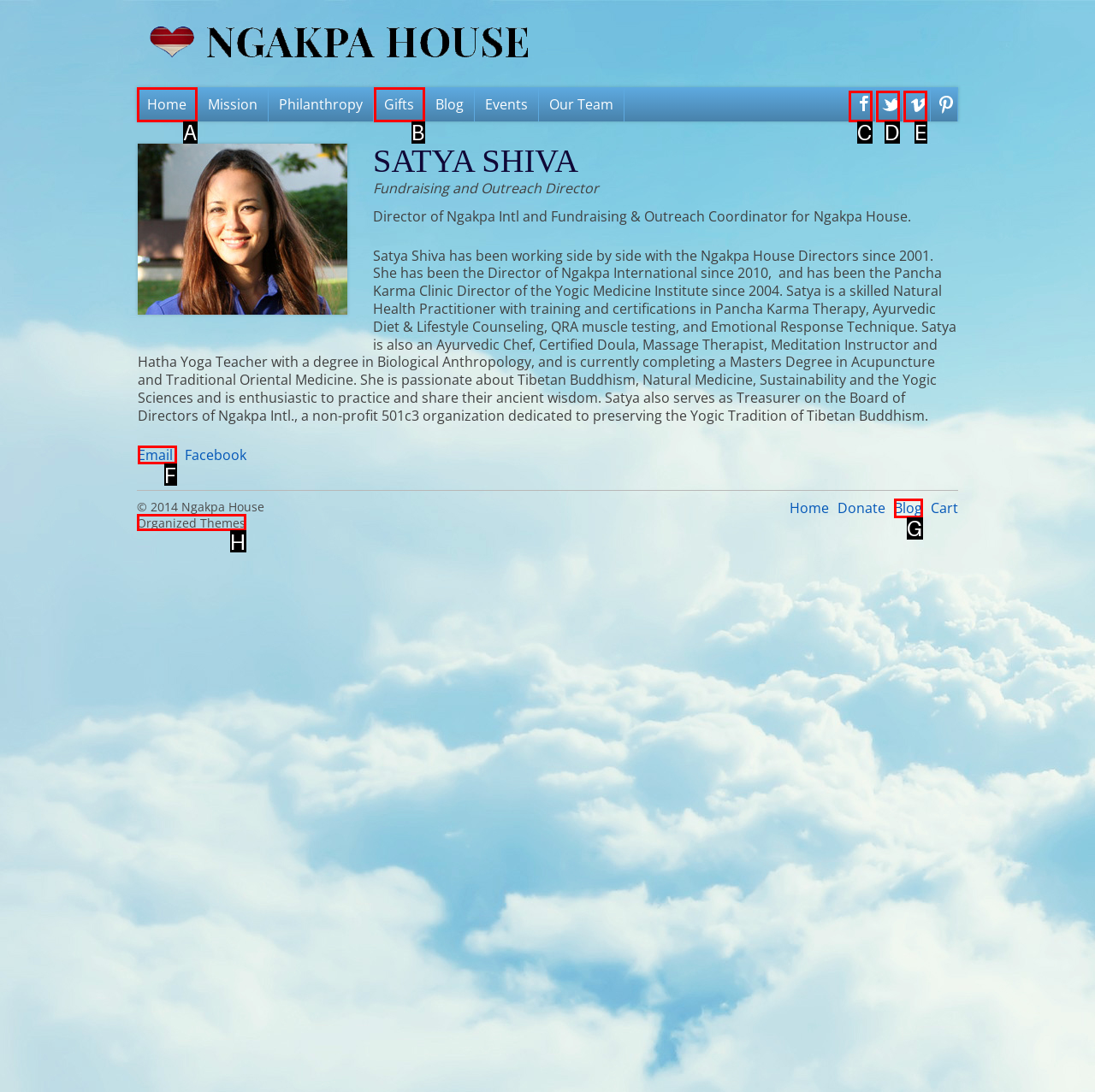Select the letter of the option that should be clicked to achieve the specified task: Contact Satya Shiva via email. Respond with just the letter.

F